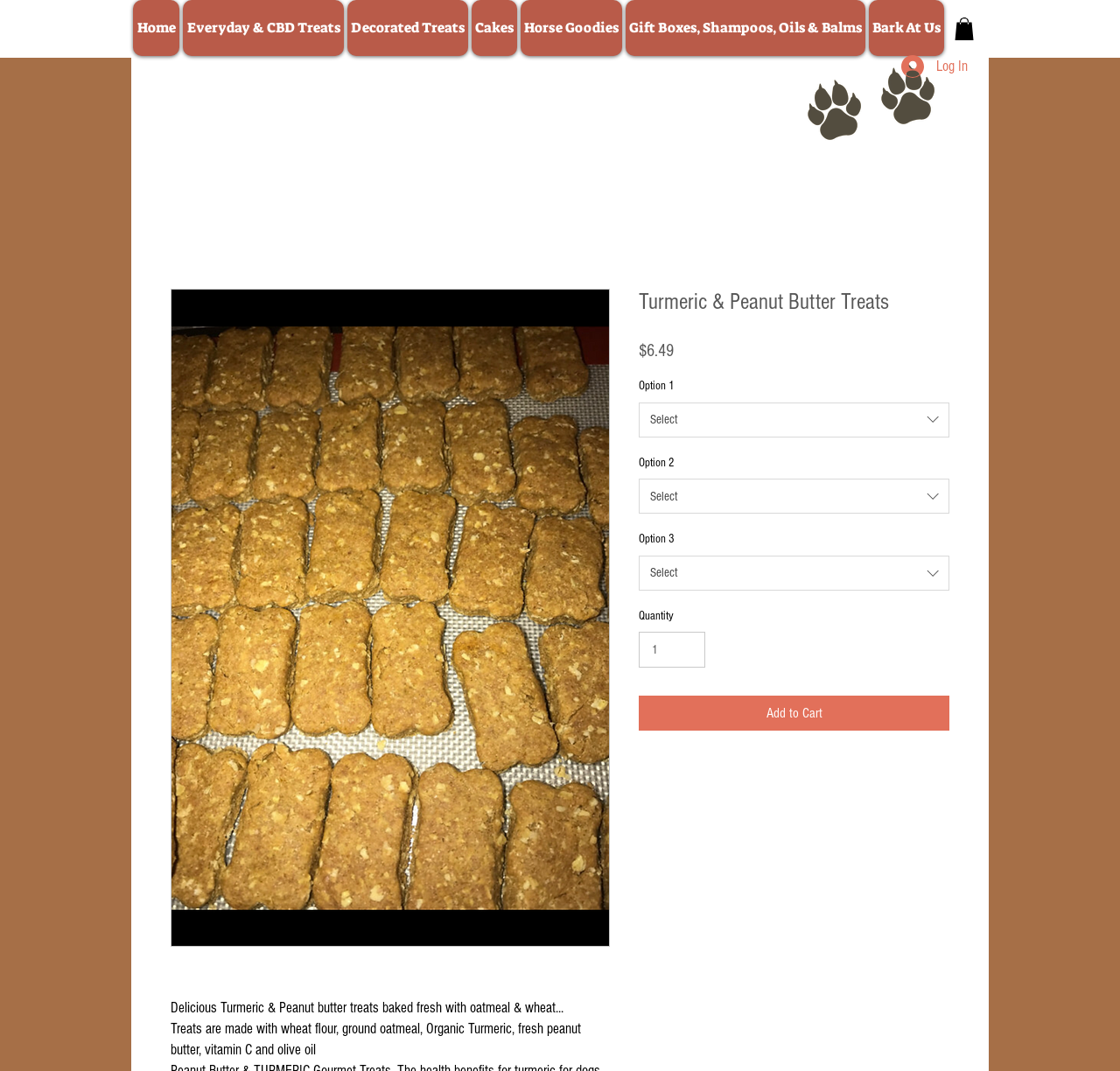Please find the bounding box coordinates of the element that you should click to achieve the following instruction: "Click the Log In button". The coordinates should be presented as four float numbers between 0 and 1: [left, top, right, bottom].

[0.794, 0.047, 0.875, 0.078]